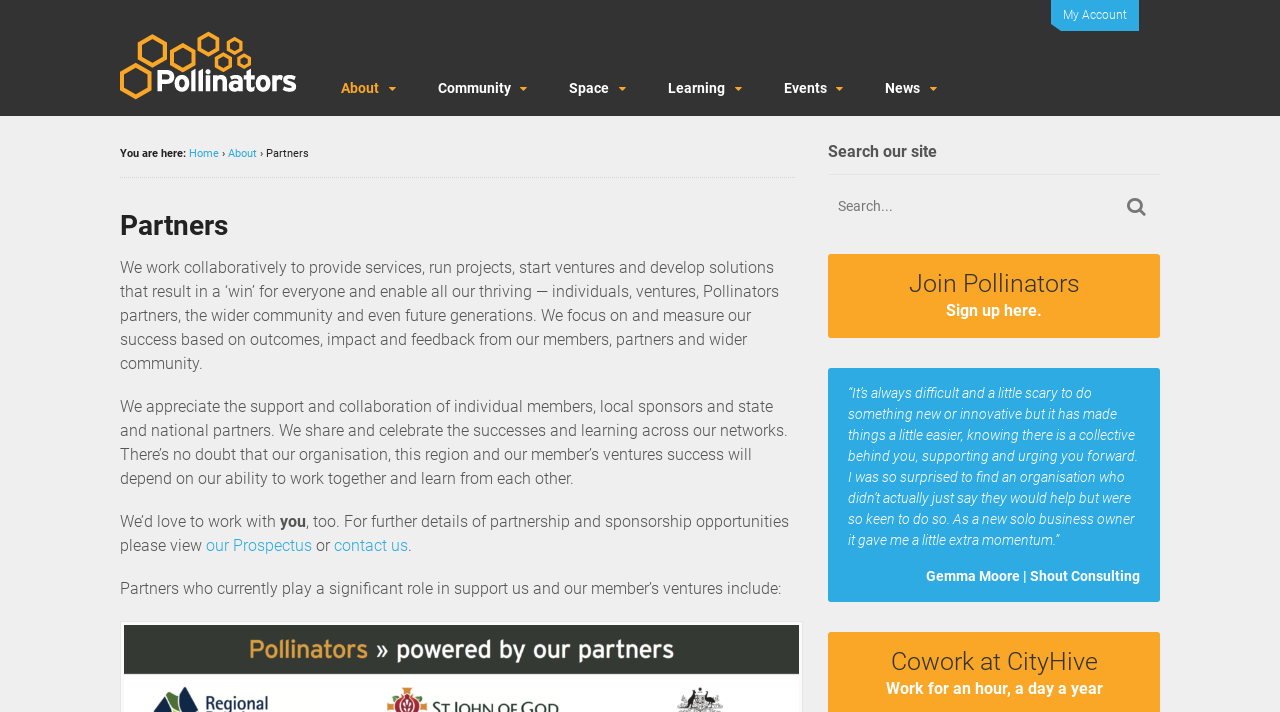Locate the coordinates of the bounding box for the clickable region that fulfills this instruction: "Click on 'My Account'".

[0.821, 0.0, 0.89, 0.044]